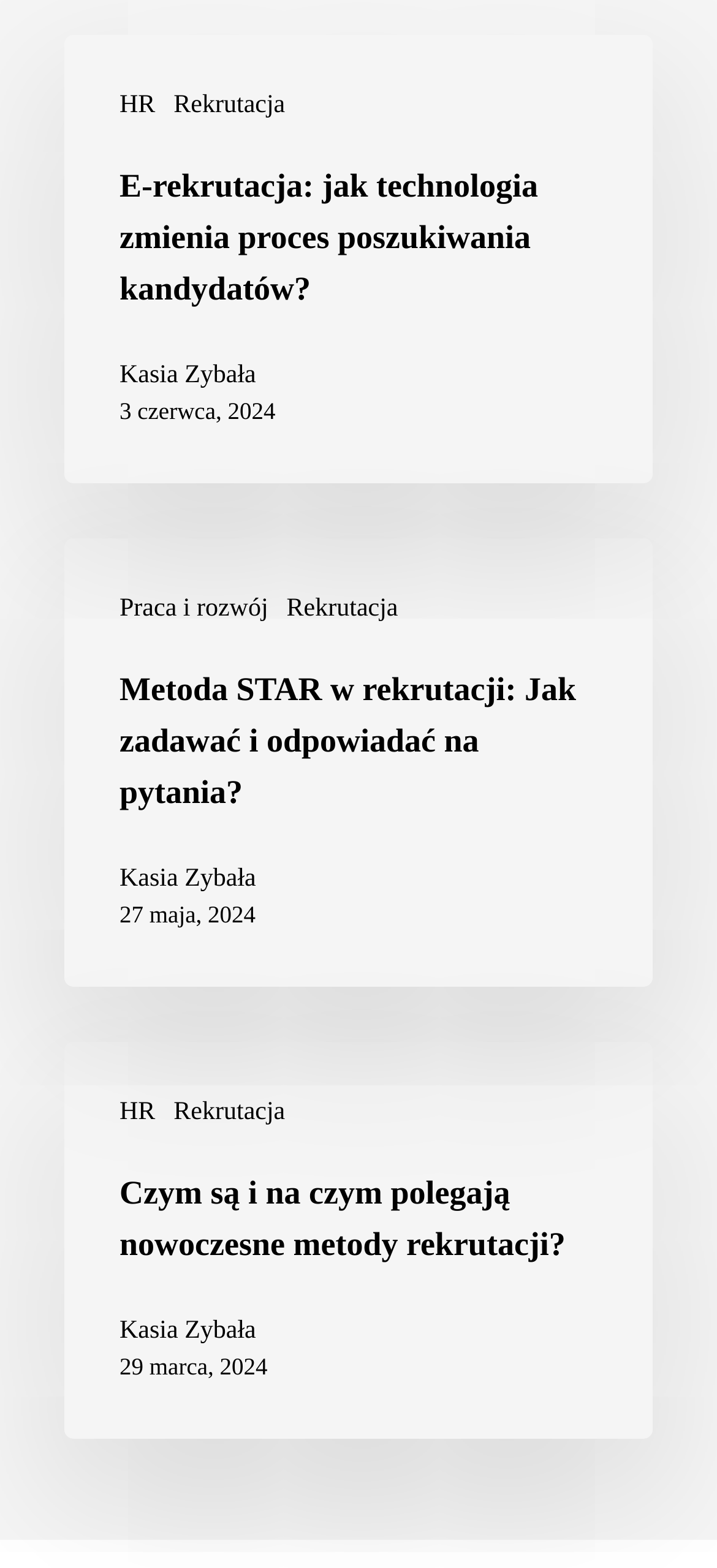Please identify the bounding box coordinates of the element's region that should be clicked to execute the following instruction: "Click on Dental Student". The bounding box coordinates must be four float numbers between 0 and 1, i.e., [left, top, right, bottom].

None